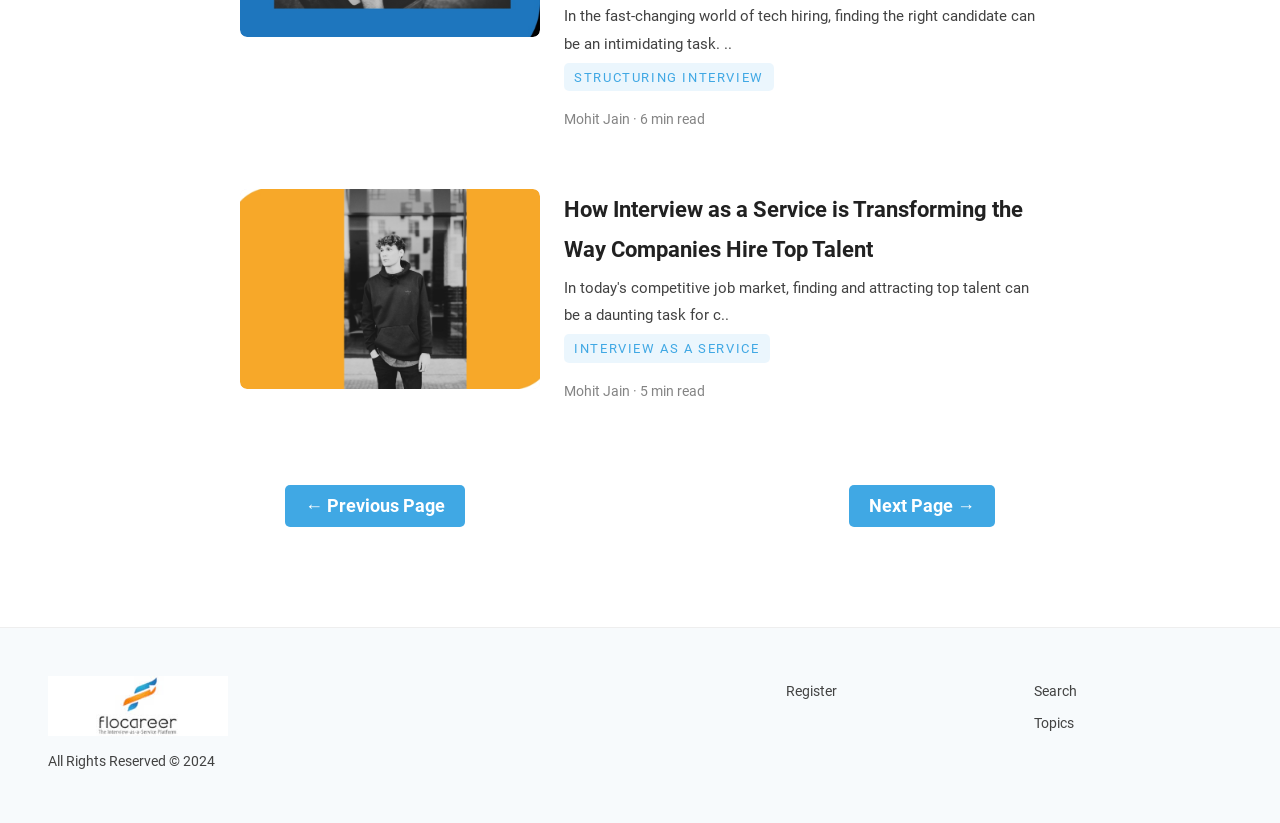What is the main topic of the article?
Please answer the question as detailed as possible.

The main topic of the article can be determined by looking at the link element with the text 'How Interview as a Service is Transforming the Way Companies Hire Top Talent'. This text is likely to be the title of the article, and it indicates that the main topic is 'Interview as a Service'.